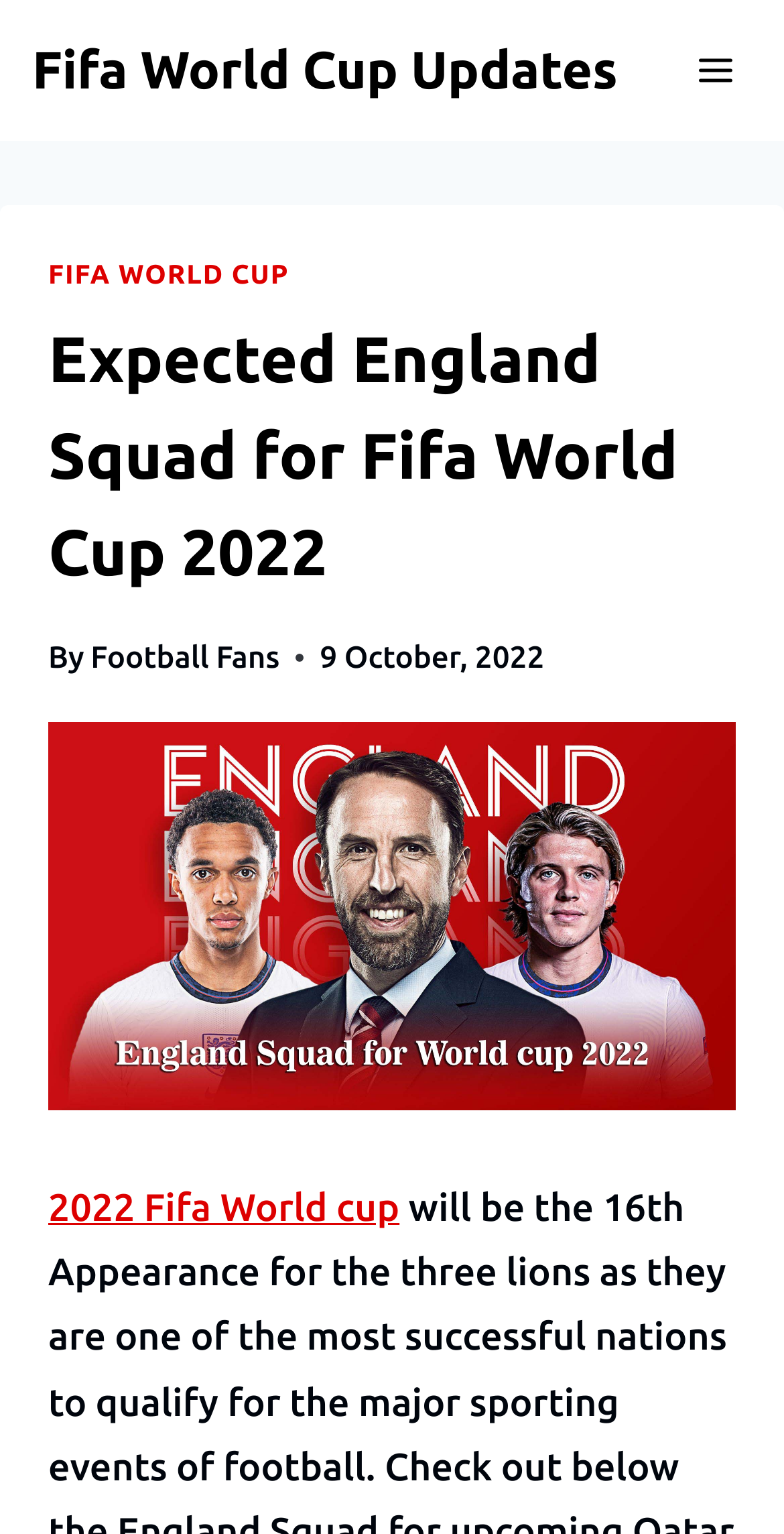Please determine the primary heading and provide its text.

Expected England Squad for Fifa World Cup 2022